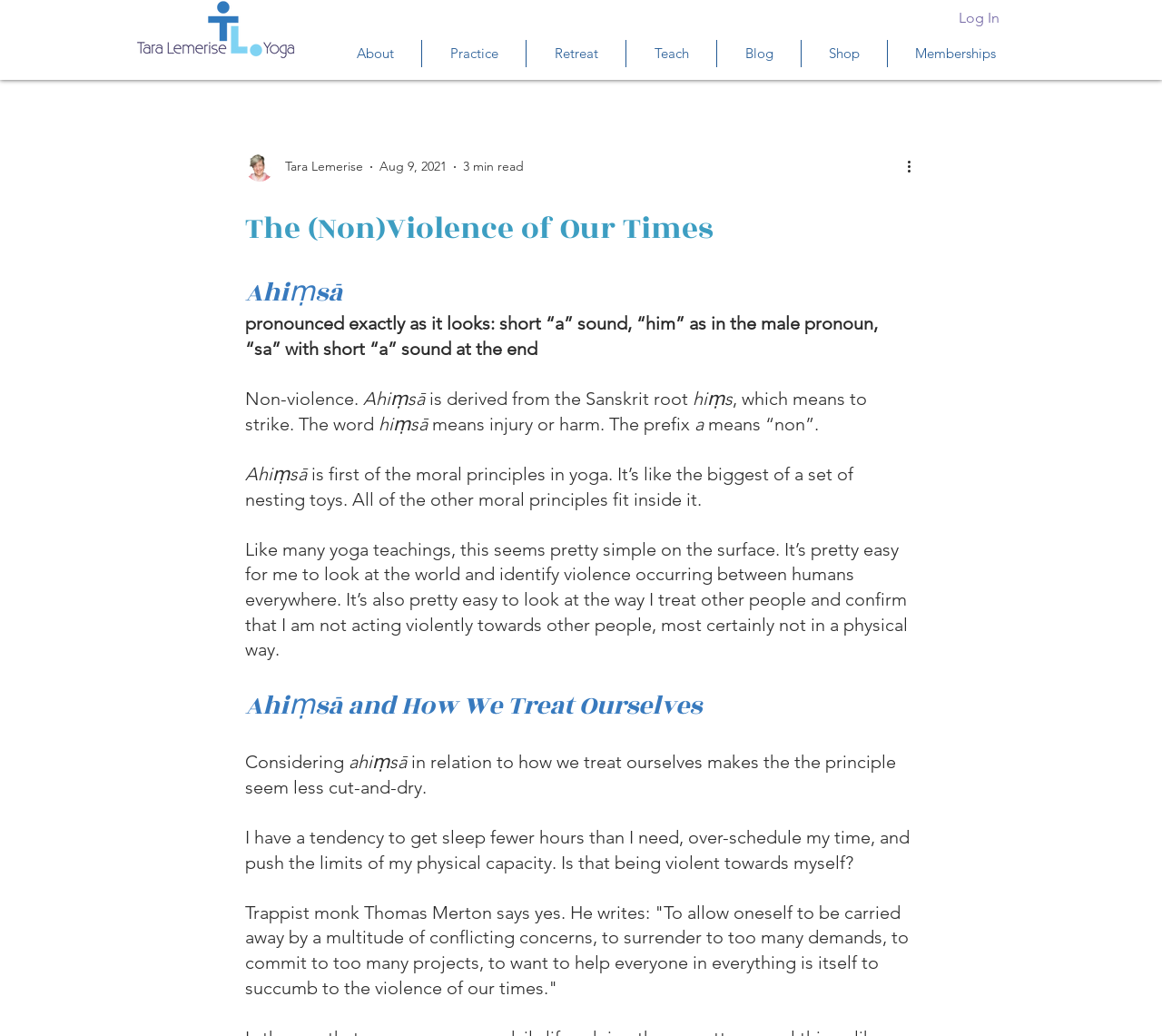Please identify the webpage's heading and generate its text content.

The (Non)Violence of Our Times